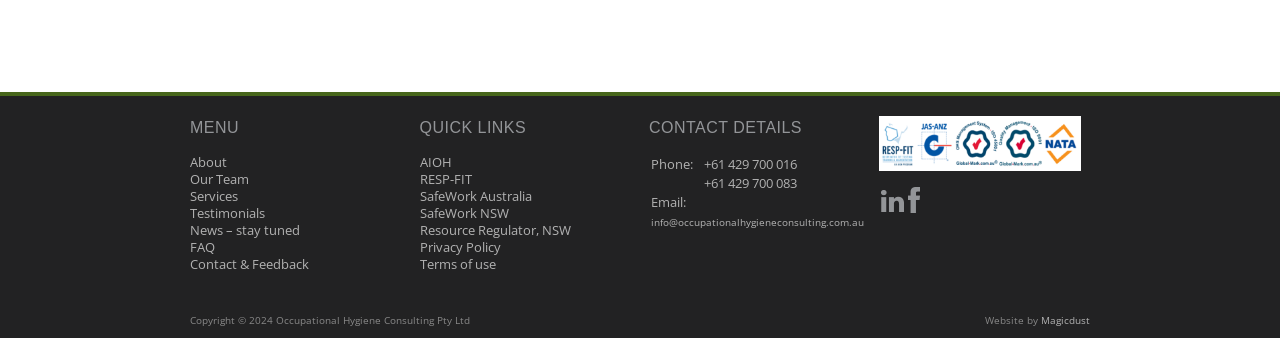Determine the bounding box coordinates of the UI element described by: "Consulting form".

None